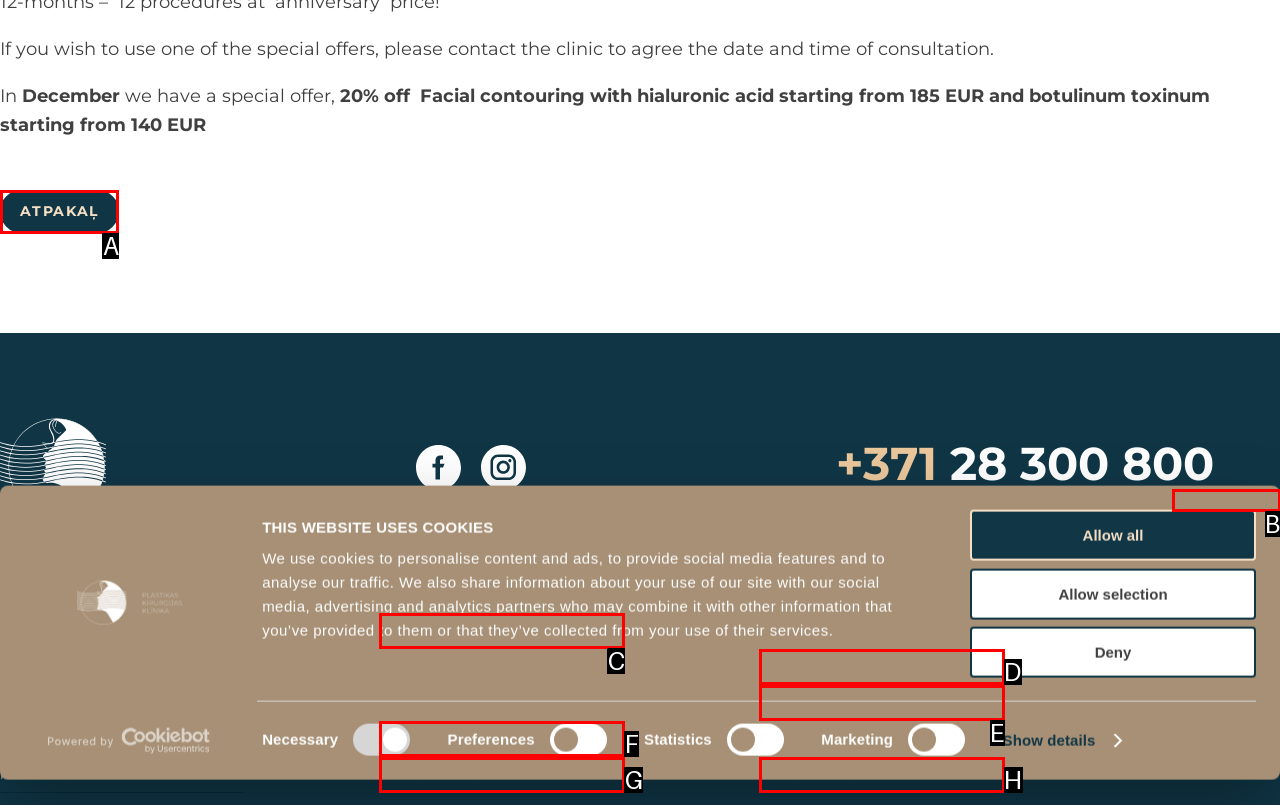Determine which option matches the element description: Atpakaļ
Reply with the letter of the appropriate option from the options provided.

A